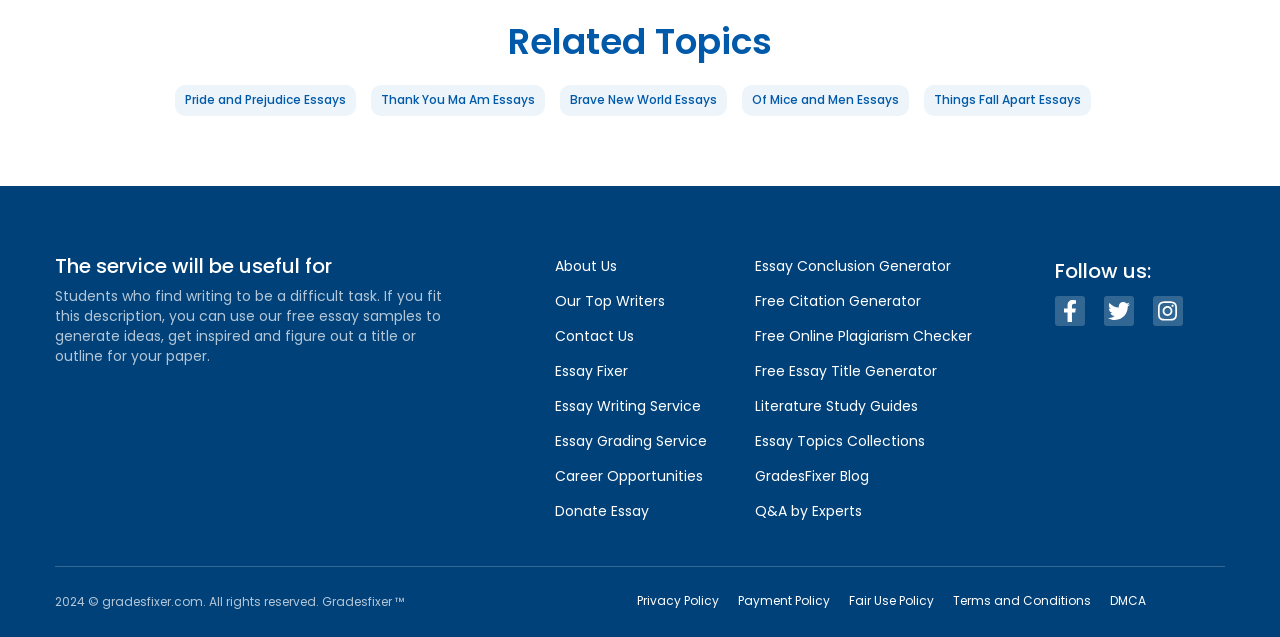Answer the following in one word or a short phrase: 
What type of students can benefit from this website?

Students who find writing difficult